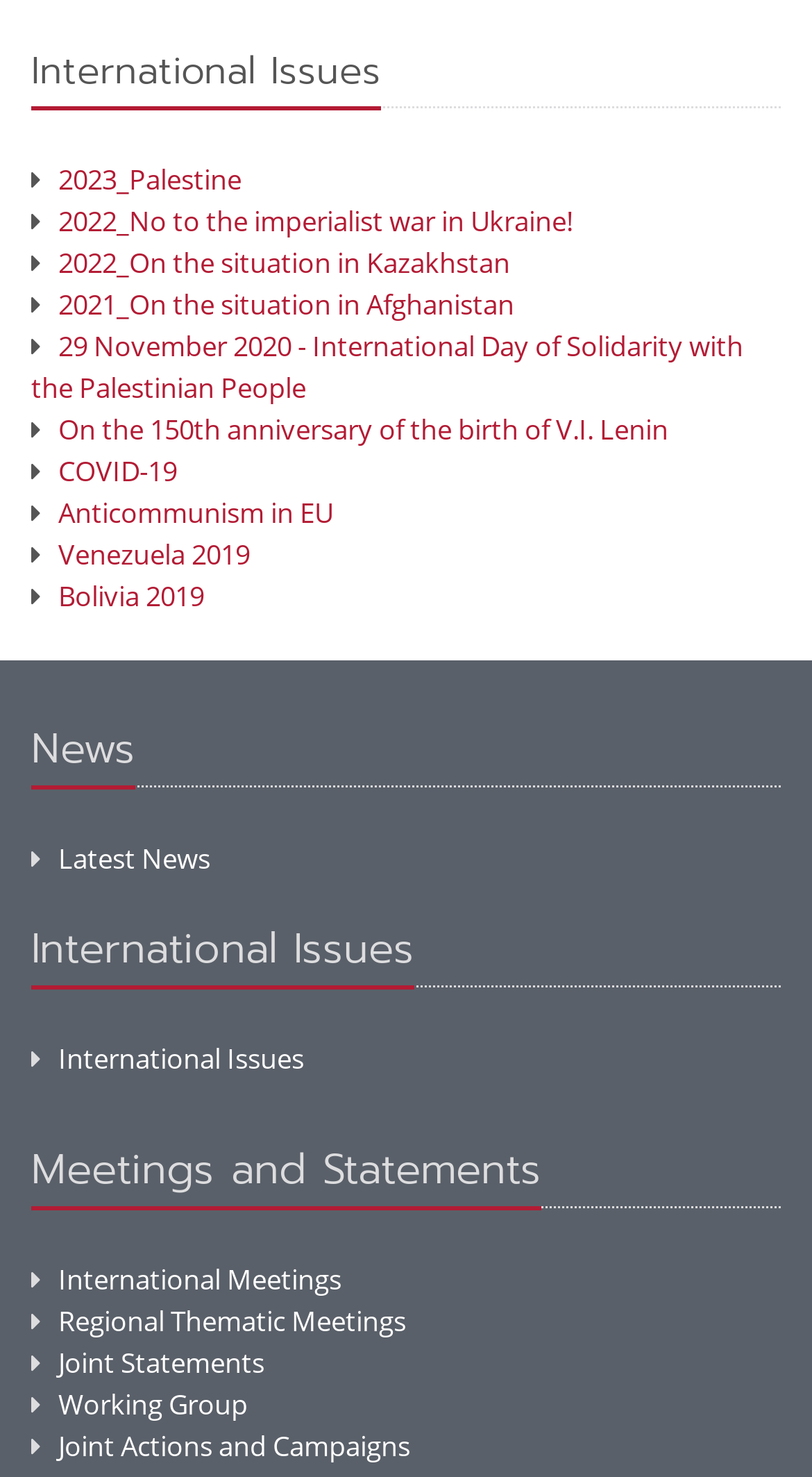Find the bounding box coordinates of the element I should click to carry out the following instruction: "View 2023 Palestine international issue".

[0.038, 0.109, 0.297, 0.135]